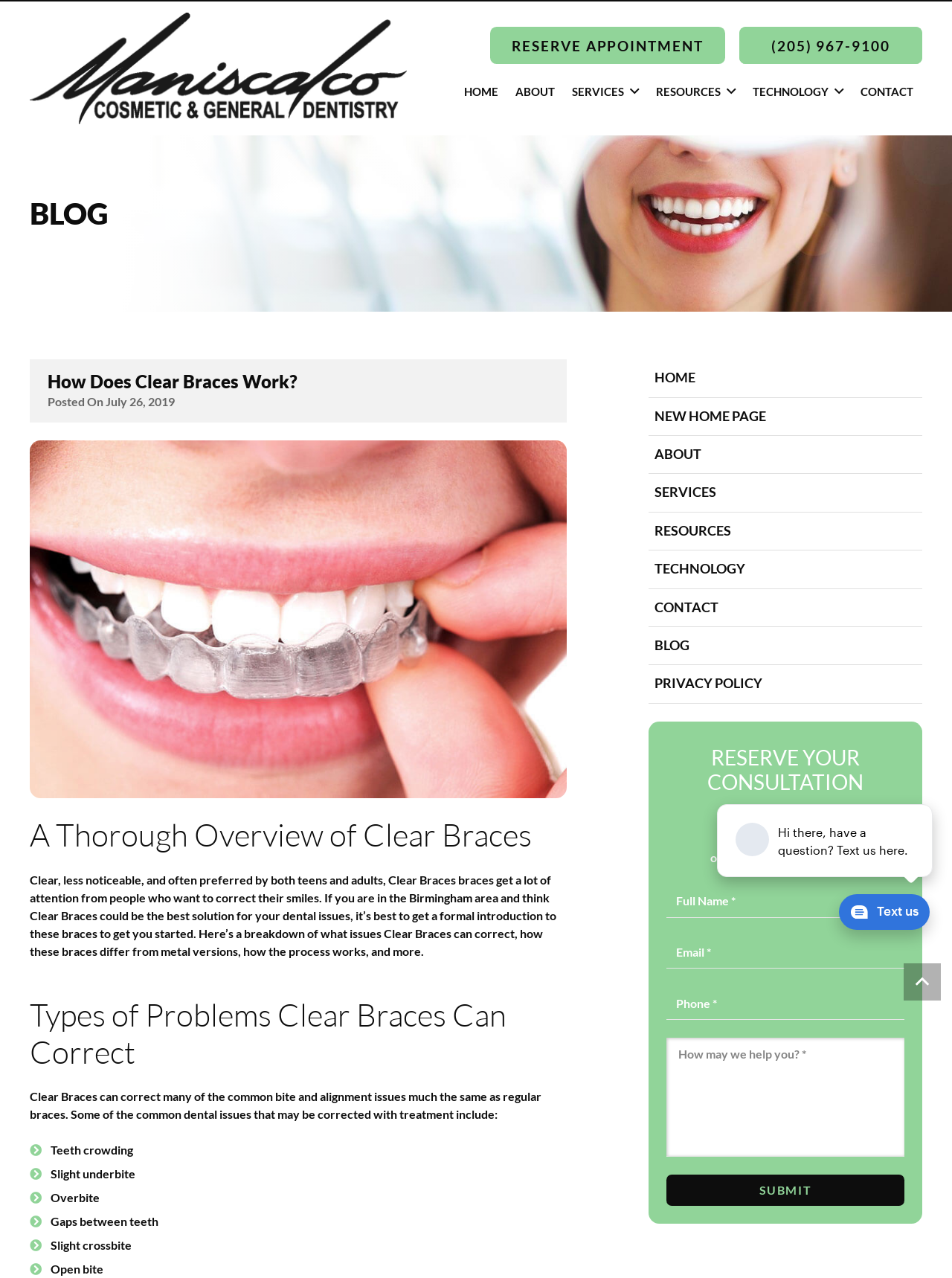What is the main topic of this webpage?
Please answer the question with as much detail and depth as you can.

Based on the webpage content, the main topic is about Clear Braces, which is a type of dental treatment. The webpage provides an overview of how Clear Braces work, the types of problems they can correct, and the process of getting them.